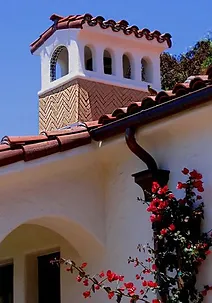What is the material of the roof tiles?
Using the image, provide a detailed and thorough answer to the question.

The caption states that the building's terracotta roof tiles complement the warm tones of the structure, which indicates that the roof tiles are made of terracotta.